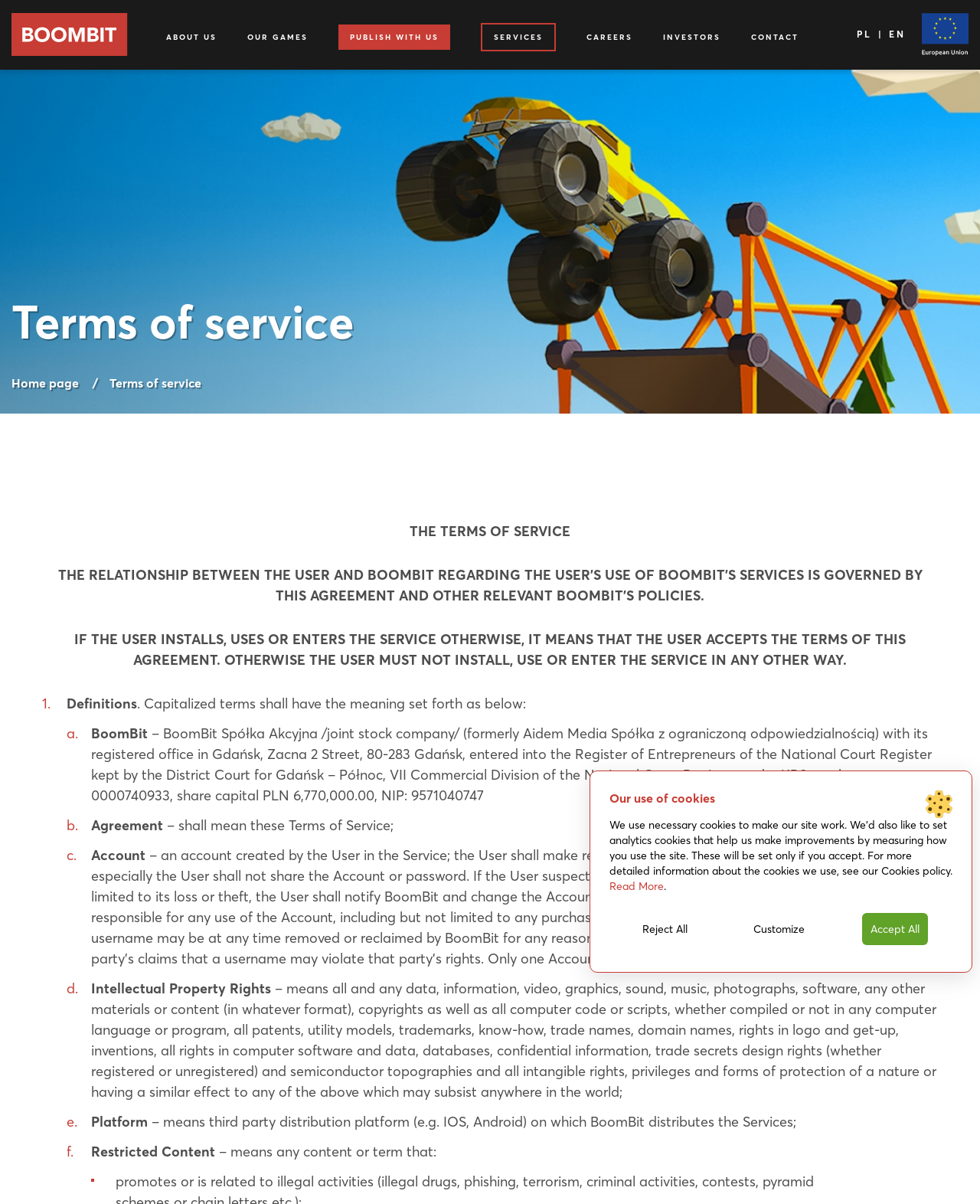Find the bounding box coordinates of the element I should click to carry out the following instruction: "Click 'Home page' link".

[0.012, 0.312, 0.08, 0.325]